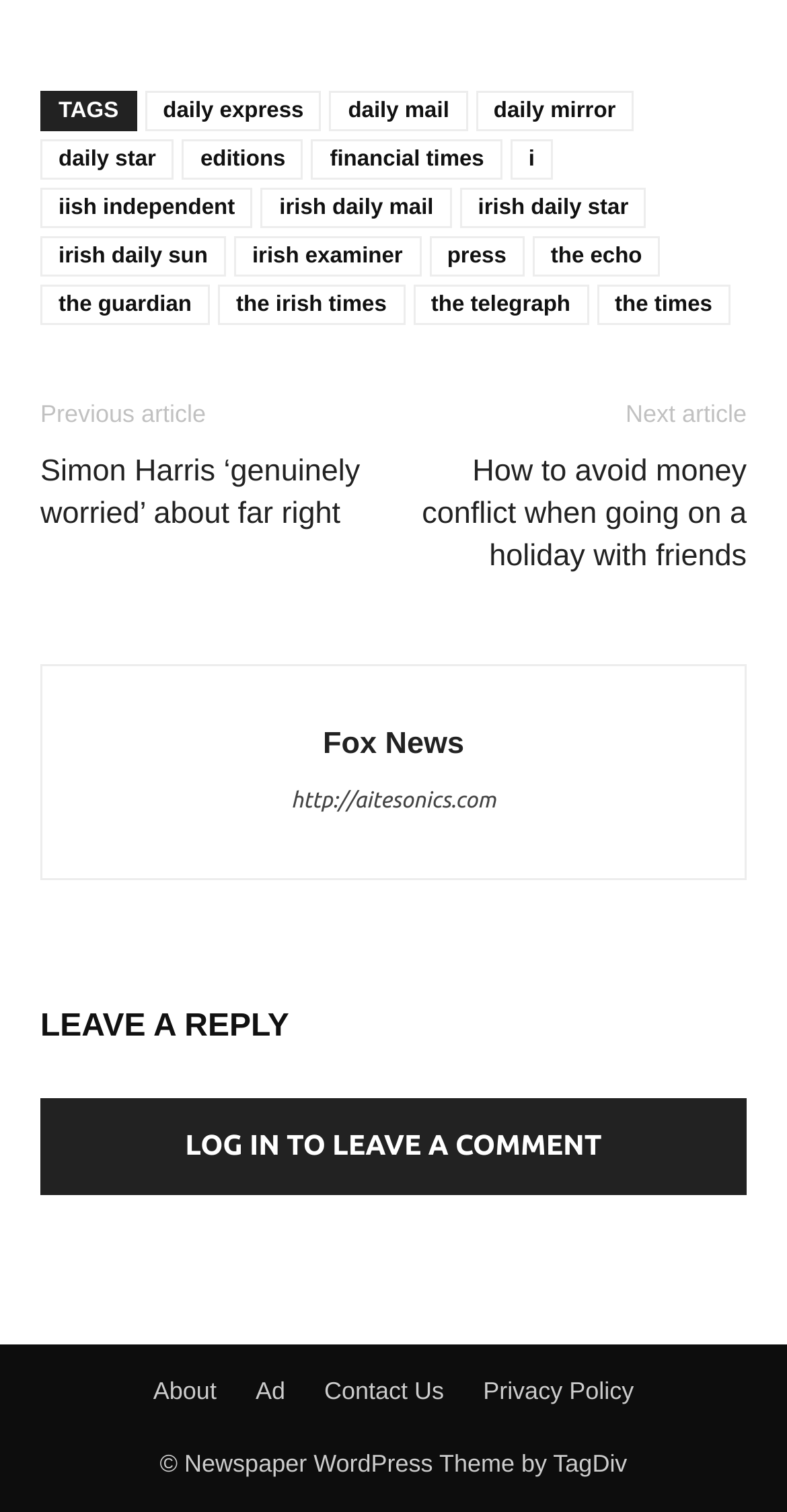Pinpoint the bounding box coordinates of the element that must be clicked to accomplish the following instruction: "Click on the 'daily express' link". The coordinates should be in the format of four float numbers between 0 and 1, i.e., [left, top, right, bottom].

[0.184, 0.061, 0.409, 0.087]